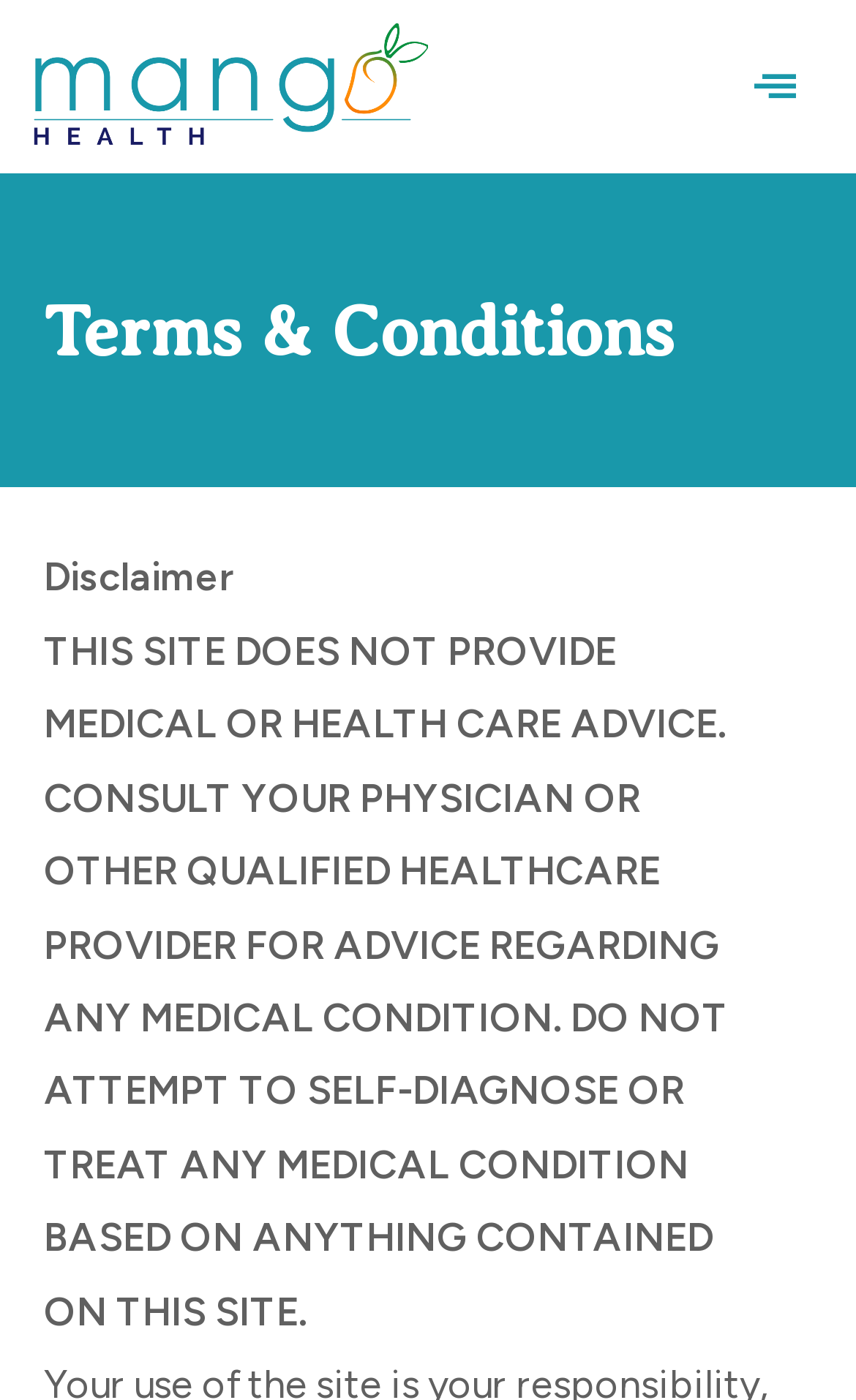Return the bounding box coordinates of the UI element that corresponds to this description: "parent_node: Providers aria-label="hamburger-icon"". The coordinates must be given as four float numbers in the range of 0 and 1, [left, top, right, bottom].

[0.846, 0.037, 0.962, 0.088]